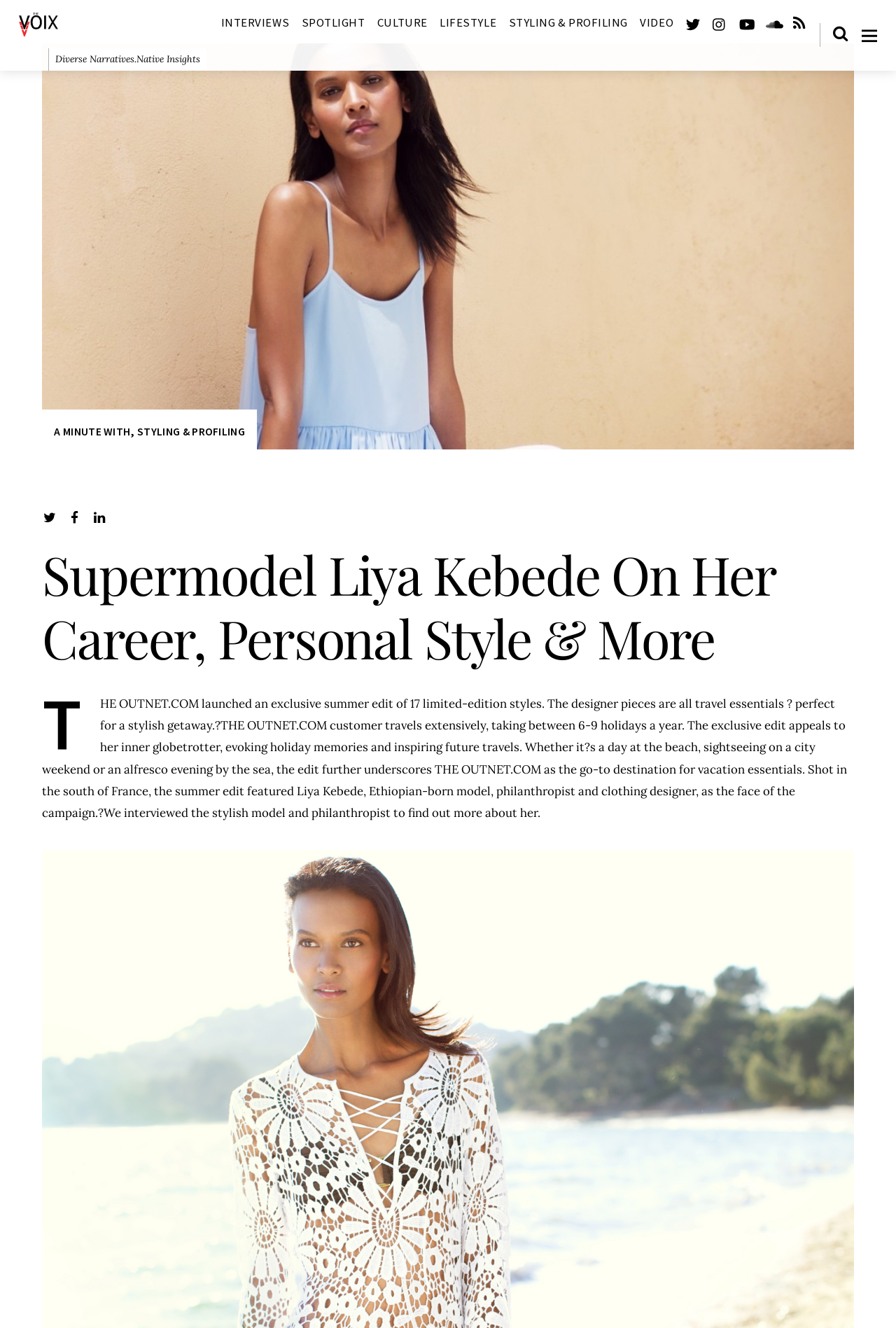Provide the bounding box for the UI element matching this description: "A MINUTE WITH".

[0.06, 0.32, 0.146, 0.33]